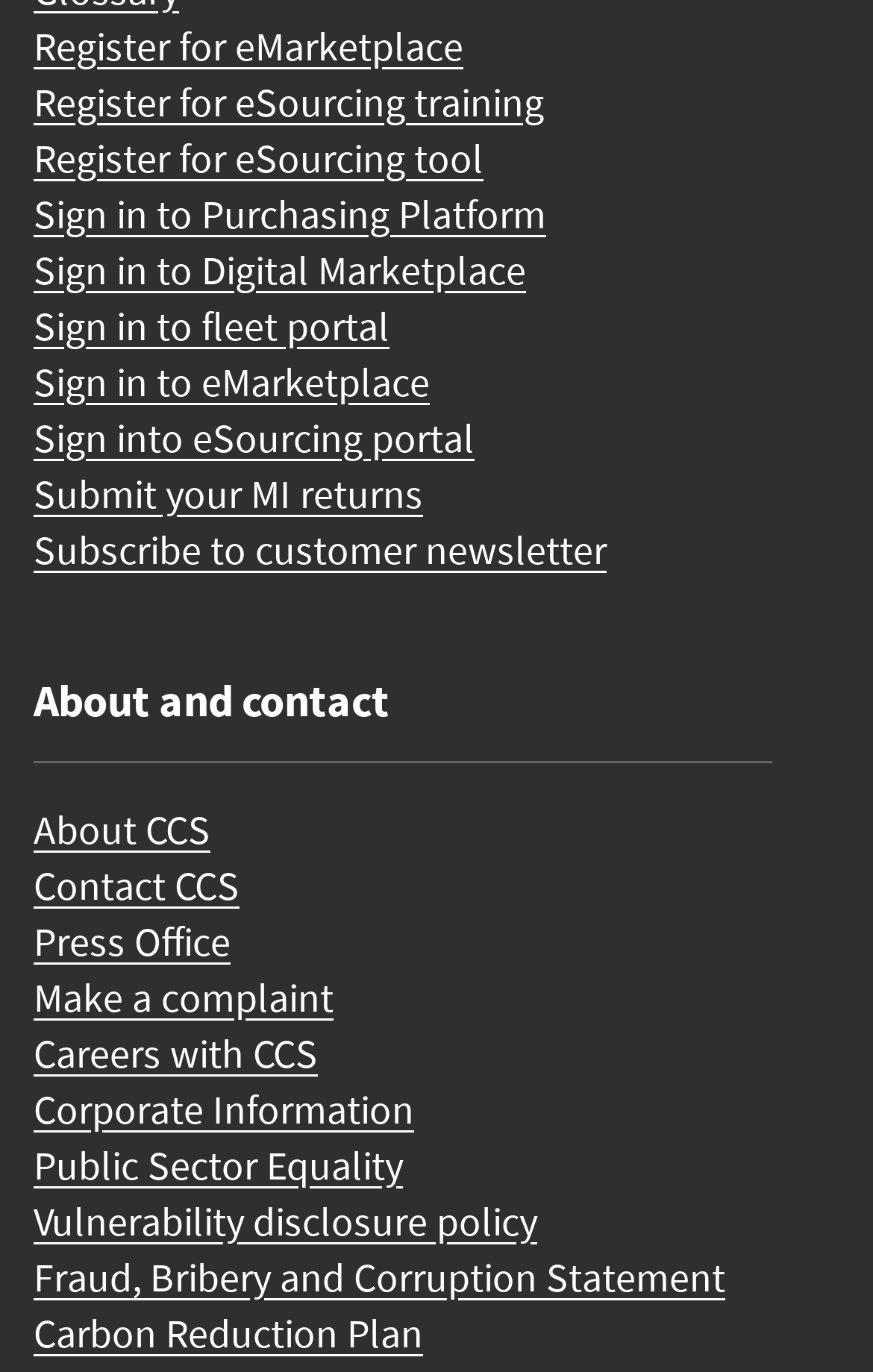Using the webpage screenshot, find the UI element described by Fraud, Bribery and Corruption Statement. Provide the bounding box coordinates in the format (top-left x, top-left y, bottom-right x, bottom-right y), ensuring all values are floating point numbers between 0 and 1.

[0.038, 0.911, 0.831, 0.949]